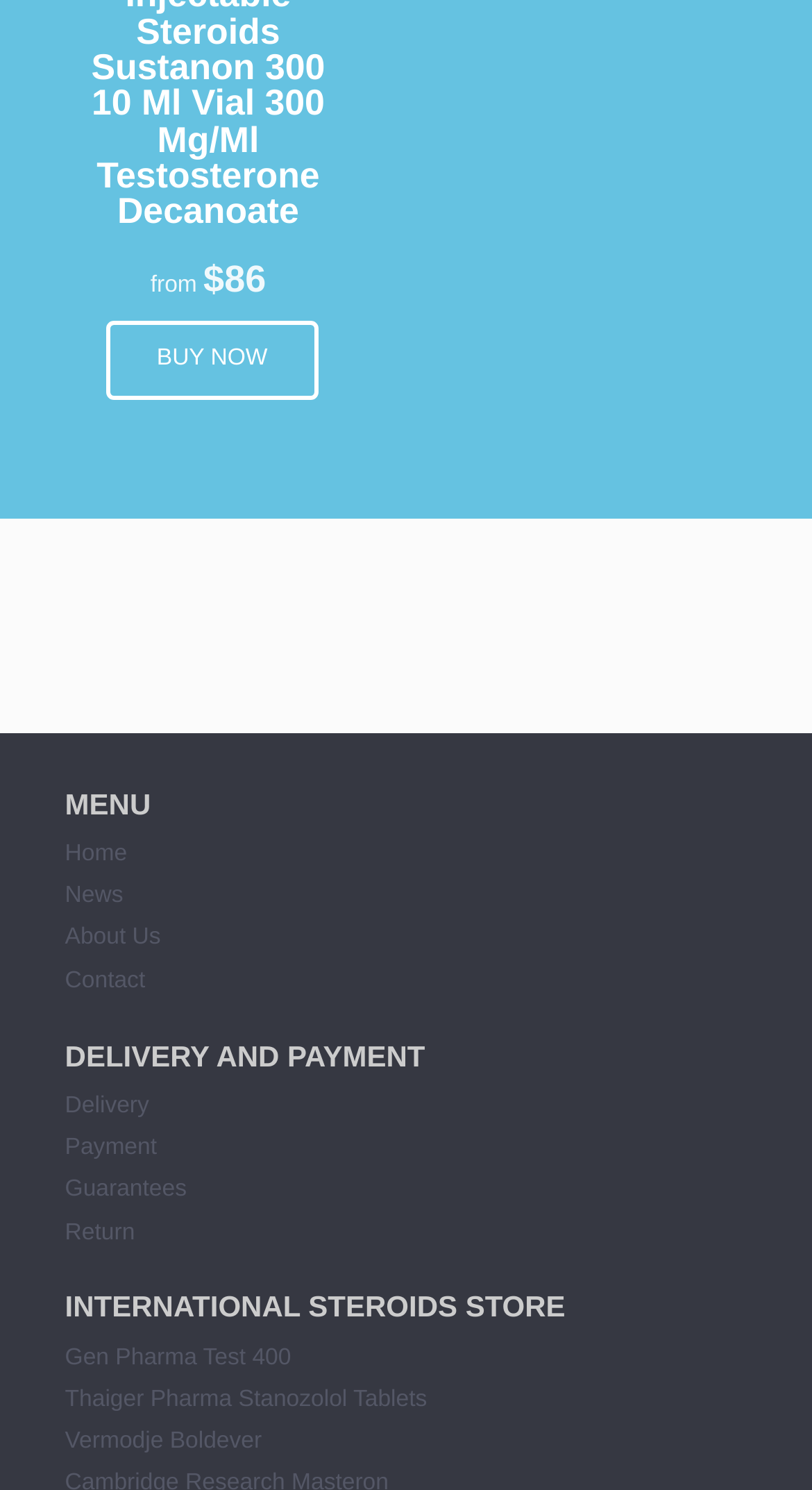Identify the bounding box for the given UI element using the description provided. Coordinates should be in the format (top-left x, top-left y, bottom-right x, bottom-right y) and must be between 0 and 1. Here is the description: Blog

None